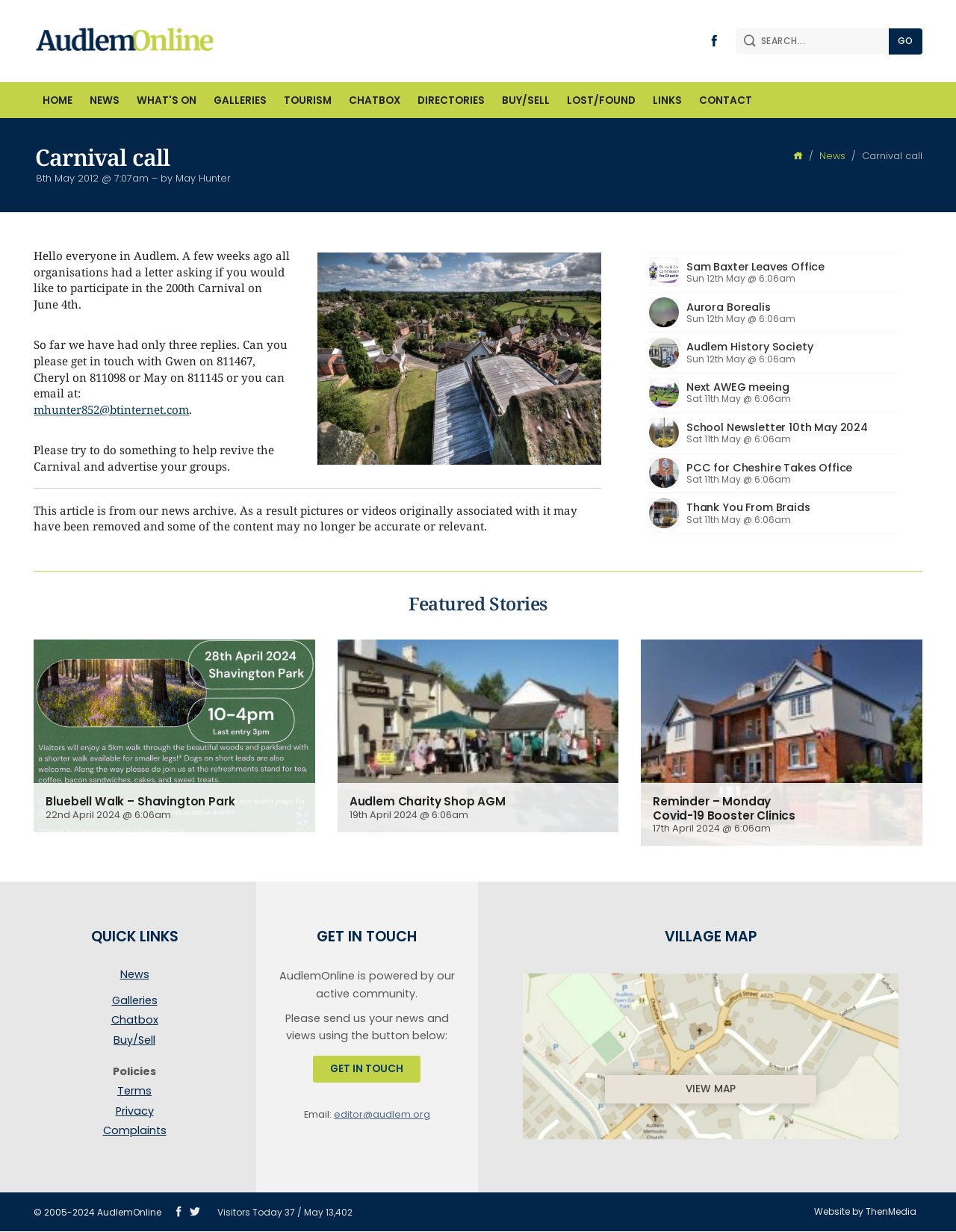Please identify the bounding box coordinates of the region to click in order to complete the task: "Go to home page". The coordinates must be four float numbers between 0 and 1, specified as [left, top, right, bottom].

[0.035, 0.067, 0.084, 0.096]